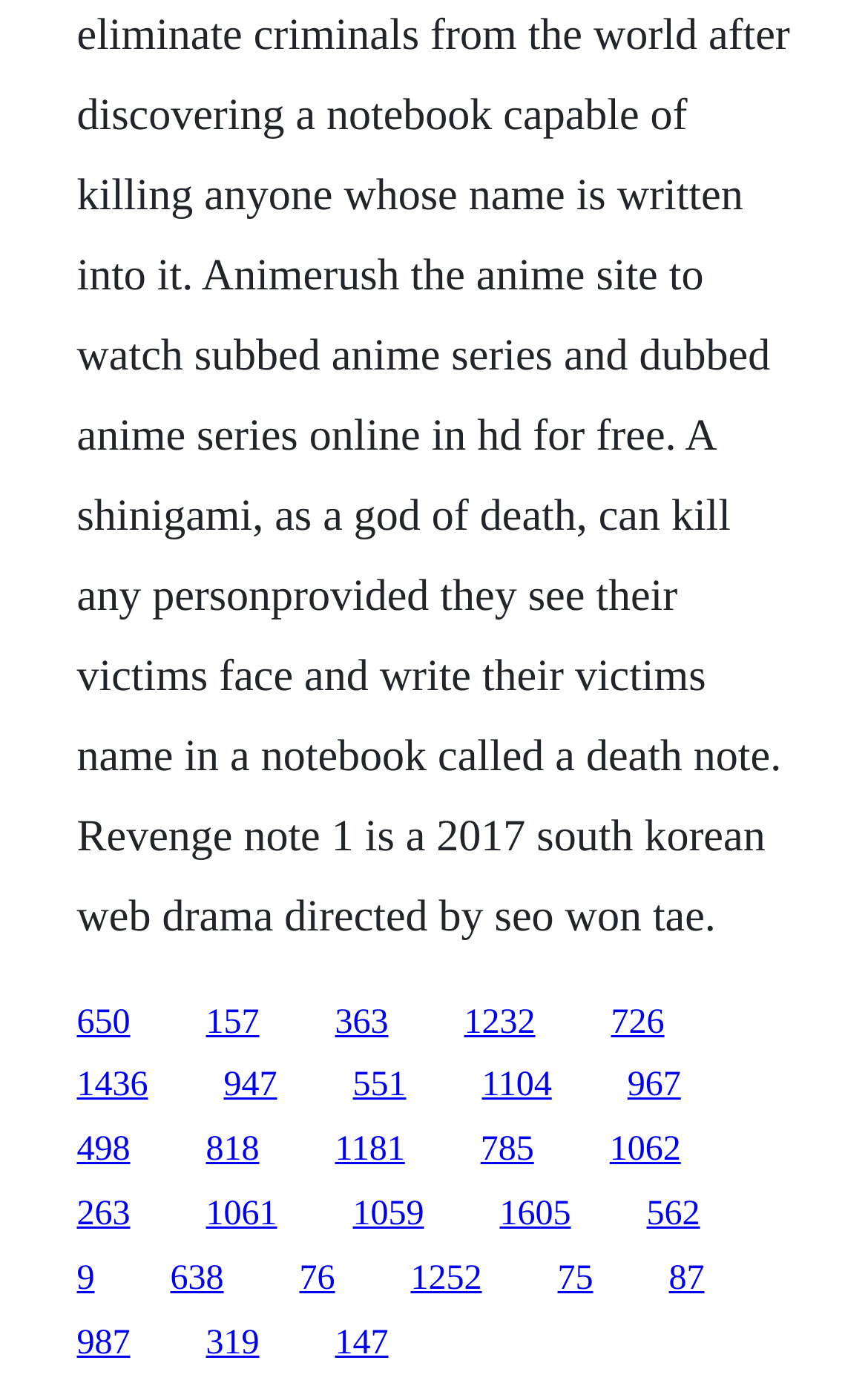How many links are on the webpage?
Please look at the screenshot and answer using one word or phrase.

25